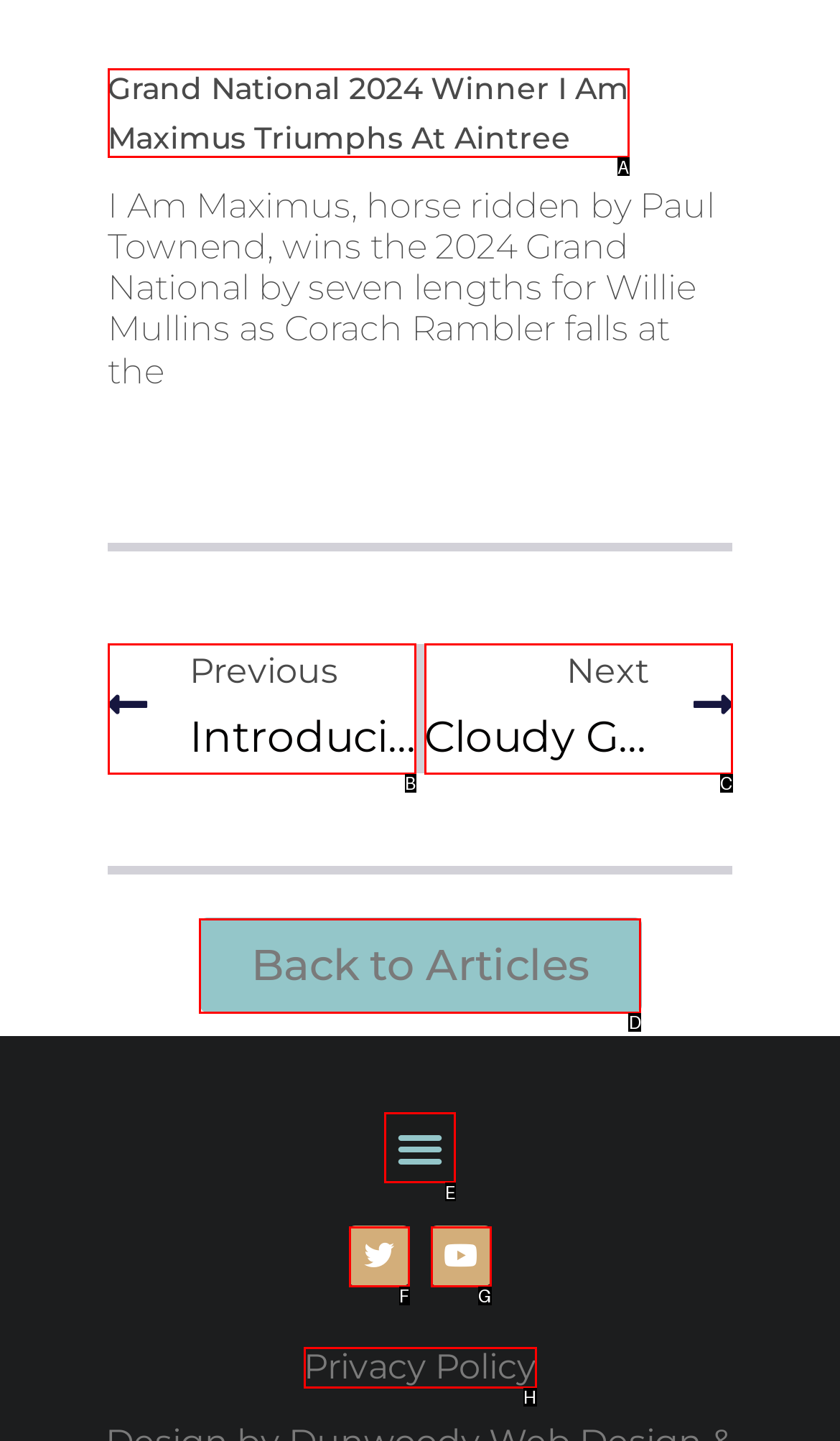Choose the HTML element that should be clicked to achieve this task: Toggle the menu
Respond with the letter of the correct choice.

E